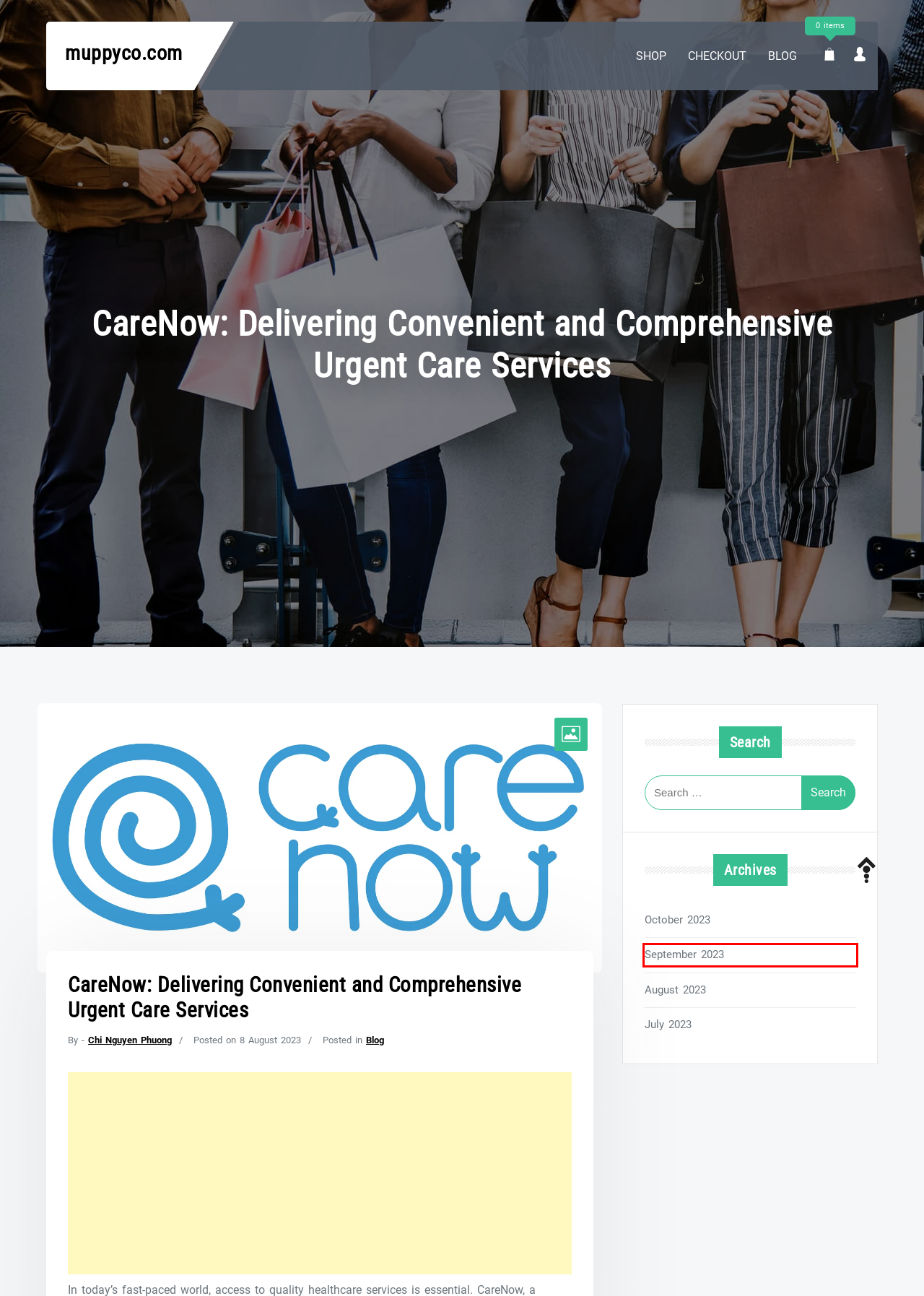Review the screenshot of a webpage that includes a red bounding box. Choose the most suitable webpage description that matches the new webpage after clicking the element within the red bounding box. Here are the candidates:
A. August 2023 - muppyco.com
B. Blog Tool, Publishing Platform, and CMS – WordPress.org English (UK)
C. Exploring the Legacy of Dodge Cars: A Timeless Blend of Power and Performance - muppyco.com
D. September 2023 - muppyco.com
E. Chi Nguyen Phuong, Author at muppyco.com
F. Shop - muppyco.com
G. July 2023 - muppyco.com
H. Blog Archives - muppyco.com

D